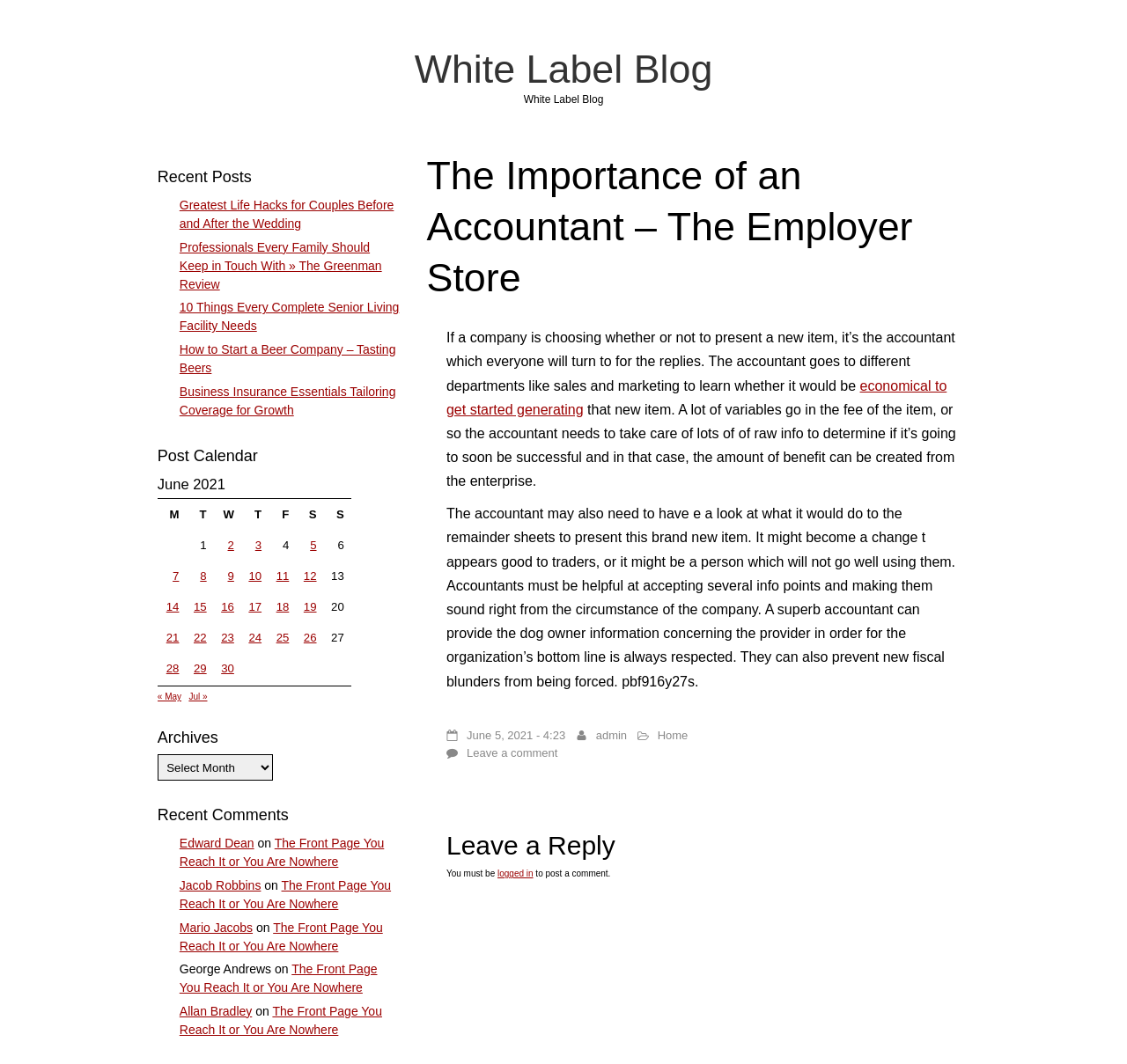Please locate the bounding box coordinates of the element that should be clicked to complete the given instruction: "read the article about The Importance of an Accountant".

[0.379, 0.141, 0.868, 0.285]